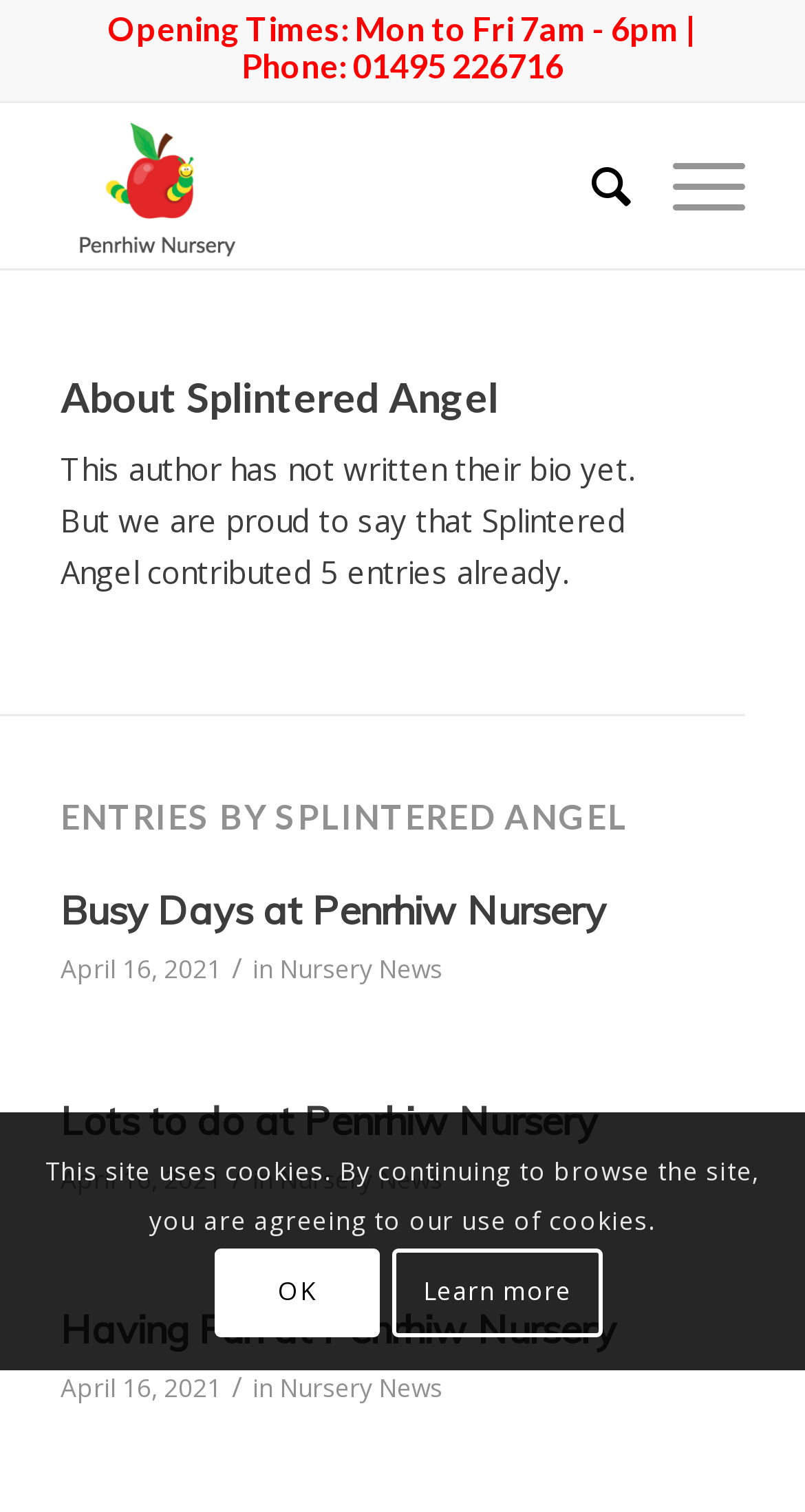Please find the bounding box coordinates of the element that you should click to achieve the following instruction: "Click the logo". The coordinates should be presented as four float numbers between 0 and 1: [left, top, right, bottom].

[0.075, 0.068, 0.329, 0.177]